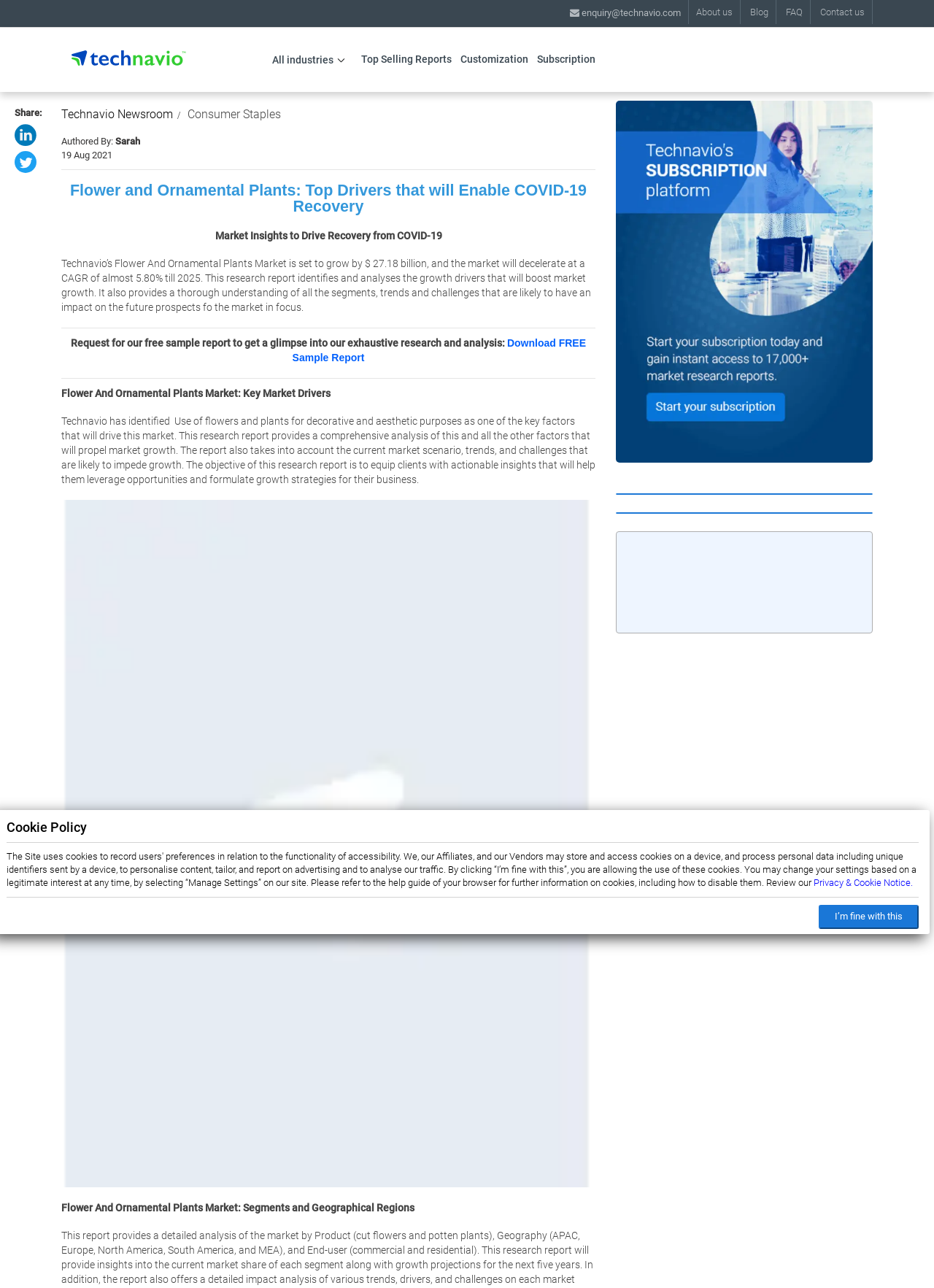Describe every aspect of the webpage comprehensively.

The webpage is about the global Flower and Ornamental Plants Market, with a focus on its growth prospects and market drivers. At the top, there are several links to other sections of the website, including "About us", "Blog", "FAQ", and "Contact us". The Technavio logo is also present at the top left corner.

Below the top navigation bar, there are links to various industry reports, including "All industries", "Top Selling Reports", "Customization", and "Subscription". On the left side, there are social media links to share the content on LinkedIn and Twitter.

The main content of the webpage starts with a brief introduction to the Flower and Ornamental Plants Market, authored by Sarah on August 19, 2021. The introduction is followed by a horizontal separator line.

The next section provides an overview of the market, including its growth prospects and key drivers. The text explains that the market is expected to grow by $27.18 billion, decelerating at a CAGR of almost 5.80% till 2025. This section is followed by a horizontal separator line.

Below the separator line, there is a call-to-action to request a free sample report, which provides a glimpse into the exhaustive research and analysis. This section is followed by another horizontal separator line.

The next section focuses on the key market drivers, including the use of flowers and plants for decorative and aesthetic purposes. The text provides a comprehensive analysis of this and other factors that will propel market growth.

Further down, there is a link to a report on the top drivers for the Flower and Ornamental Plants Market size to grow by $27.18 billion during 2021-2025. This link is accompanied by a large image that takes up most of the page.

The final section of the webpage is dedicated to the market segments and geographical regions. At the bottom of the page, there are links to the Technavio website and a cookie policy notice, along with a button to accept cookies.